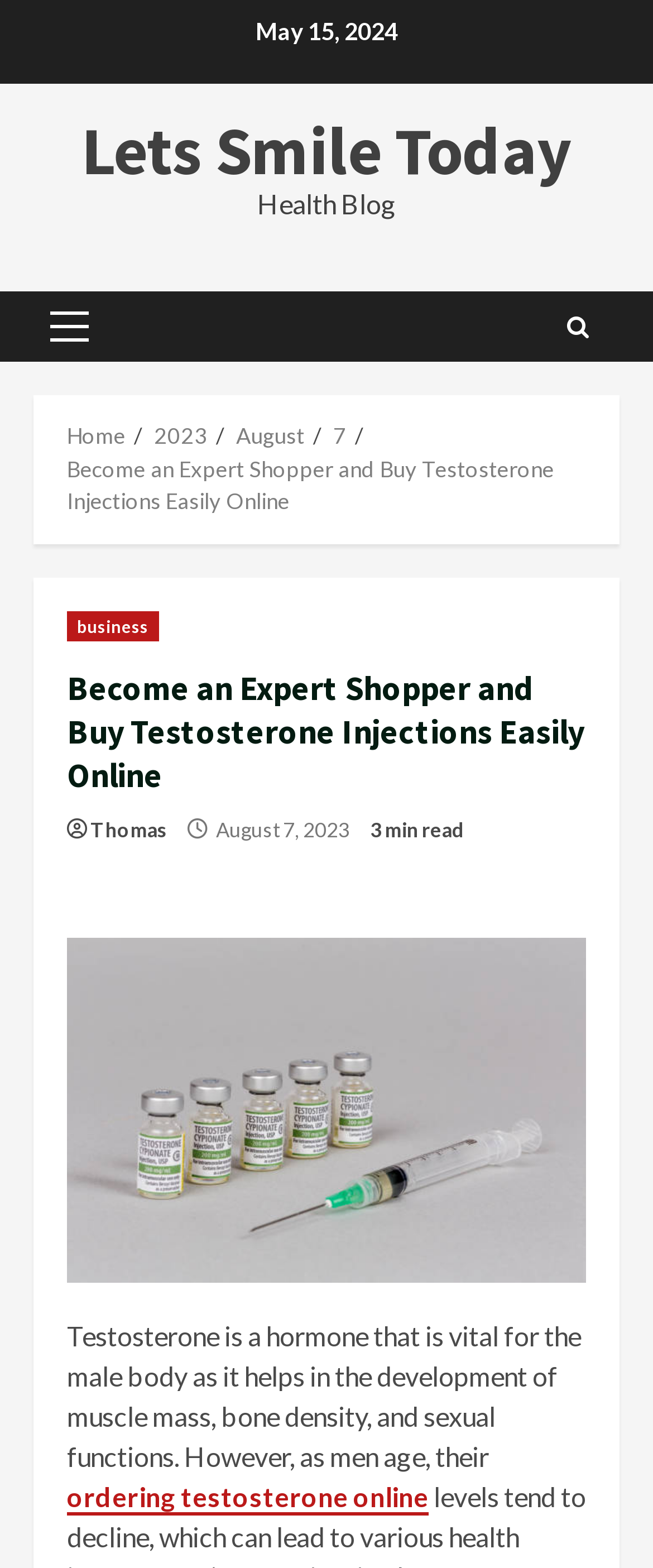Please identify the bounding box coordinates of where to click in order to follow the instruction: "Click on the 'Home' link".

[0.103, 0.269, 0.192, 0.286]